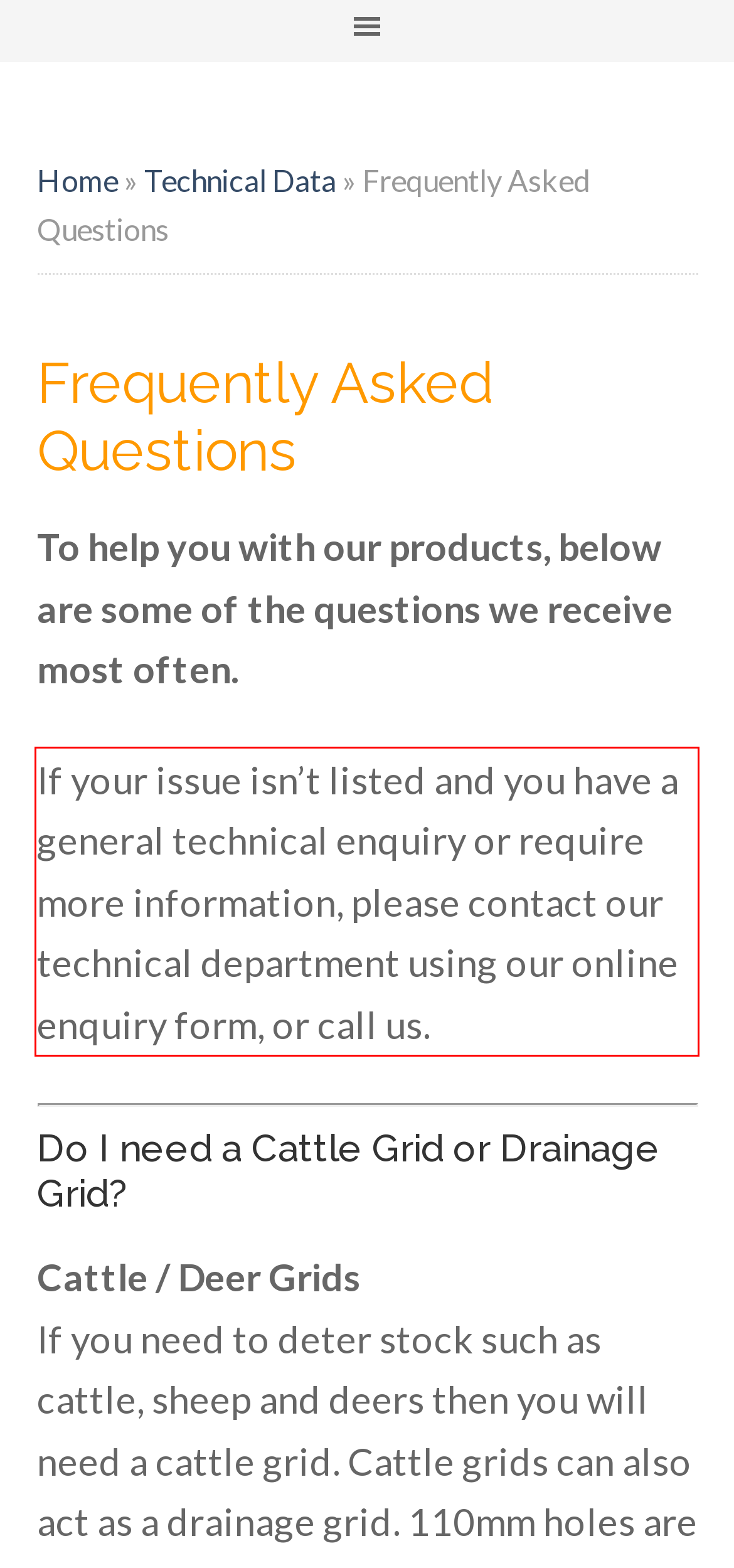With the given screenshot of a webpage, locate the red rectangle bounding box and extract the text content using OCR.

If your issue isn’t listed and you have a general technical enquiry or require more information, please contact our technical department using our online enquiry form, or call us.